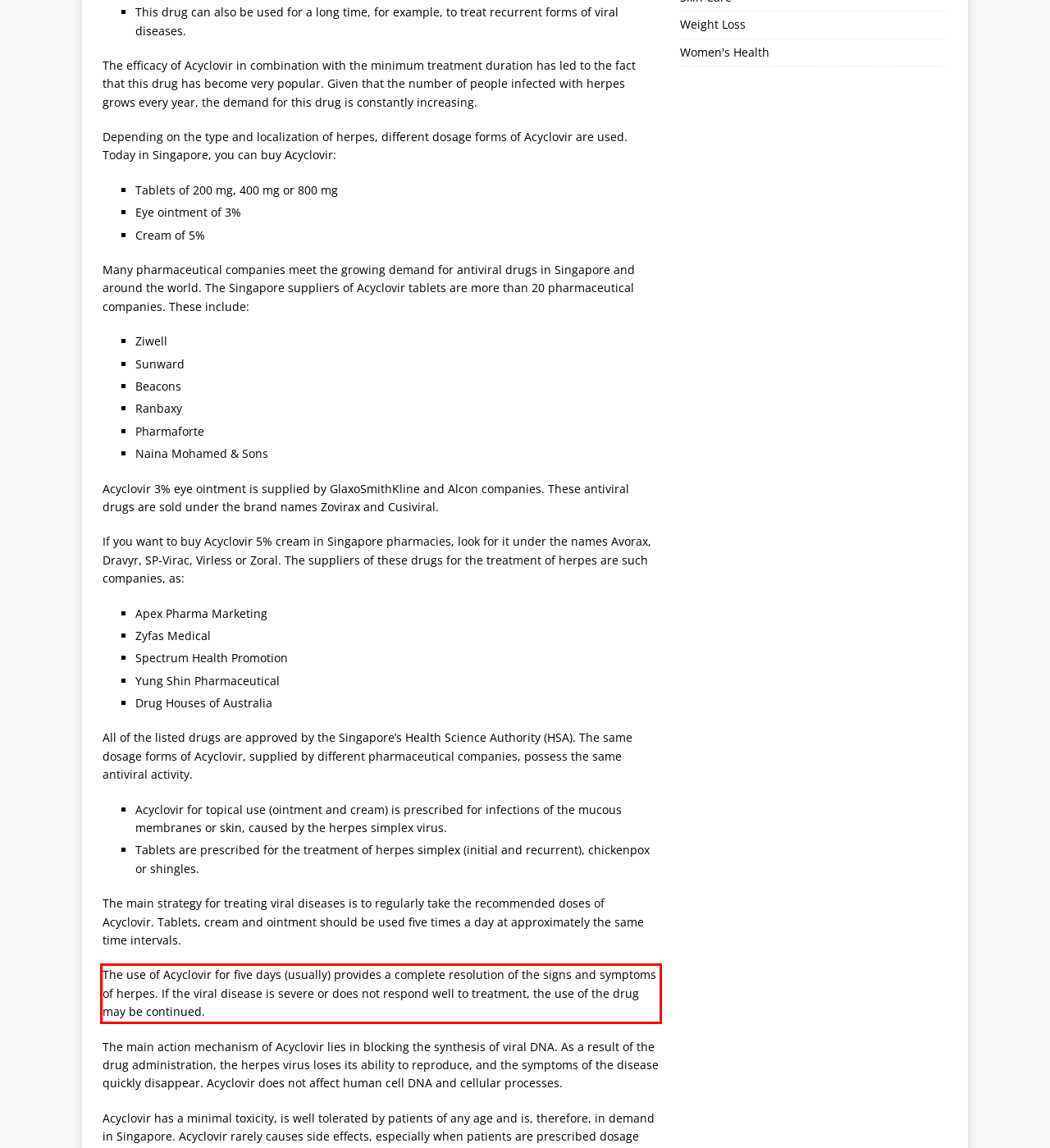Please identify and extract the text from the UI element that is surrounded by a red bounding box in the provided webpage screenshot.

The use of Acyclovir for five days (usually) provides a complete resolution of the signs and symptoms of herpes. If the viral disease is severe or does not respond well to treatment, the use of the drug may be continued.